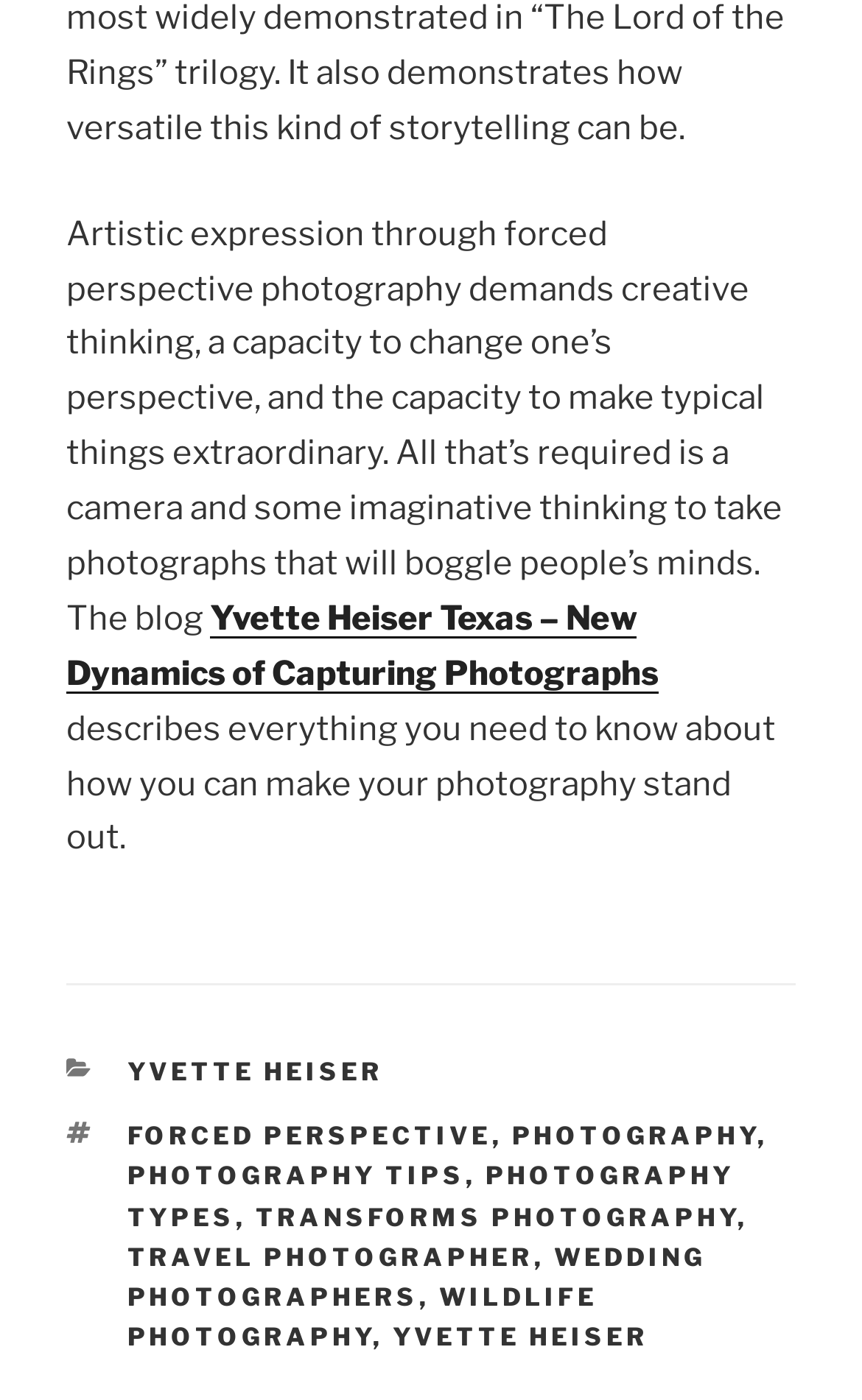What is the purpose of this blog?
Answer the question with a detailed and thorough explanation.

The static text 'describes everything you need to know about how you can make your photography stand out' suggests that the purpose of this blog is to provide tips and guidance on photography, helping readers to improve their skills.